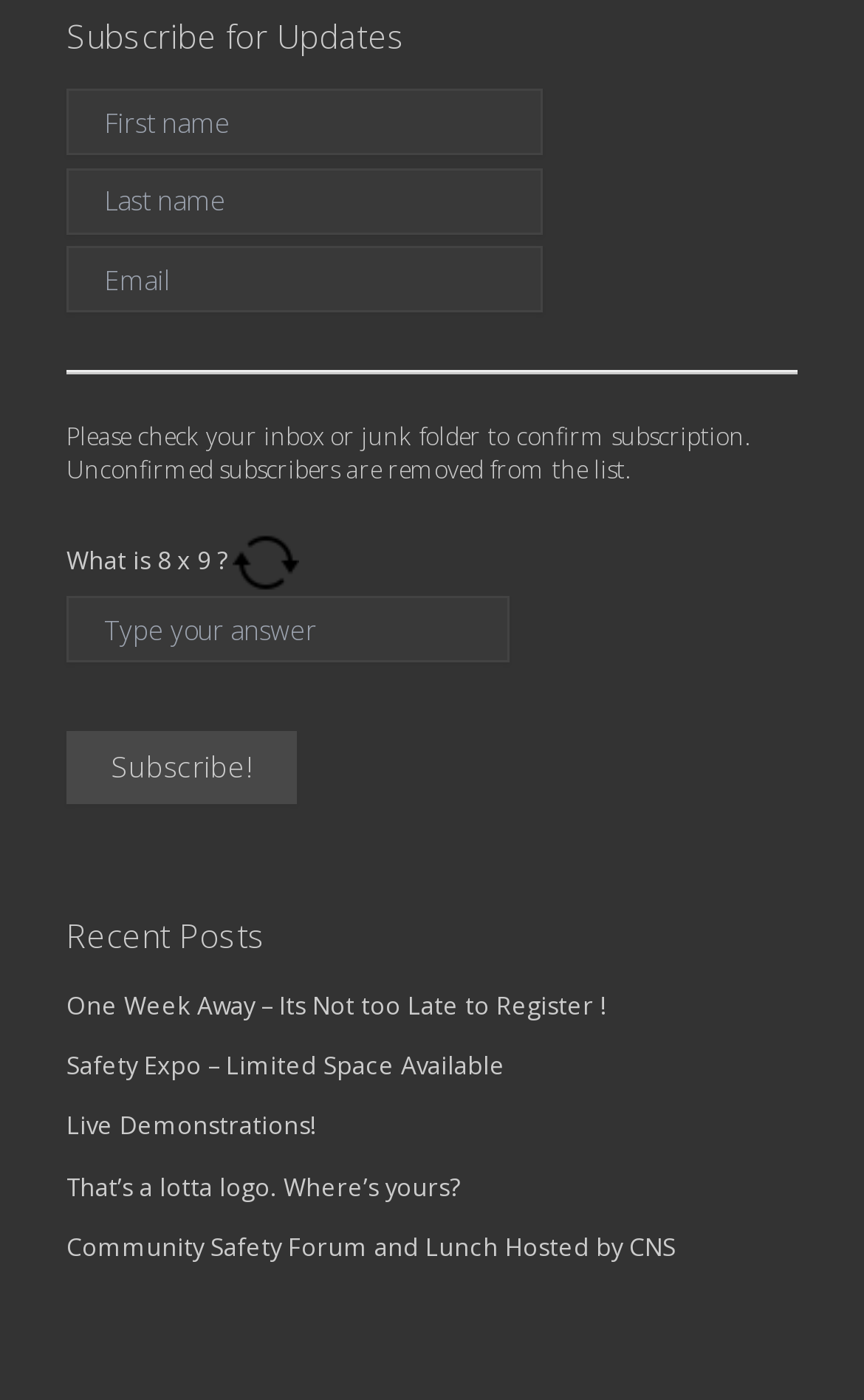What is the text above the separator?
Based on the image, give a concise answer in the form of a single word or short phrase.

Please check your inbox or junk folder to confirm subscription. Unconfirmed subscribers are removed from the list.